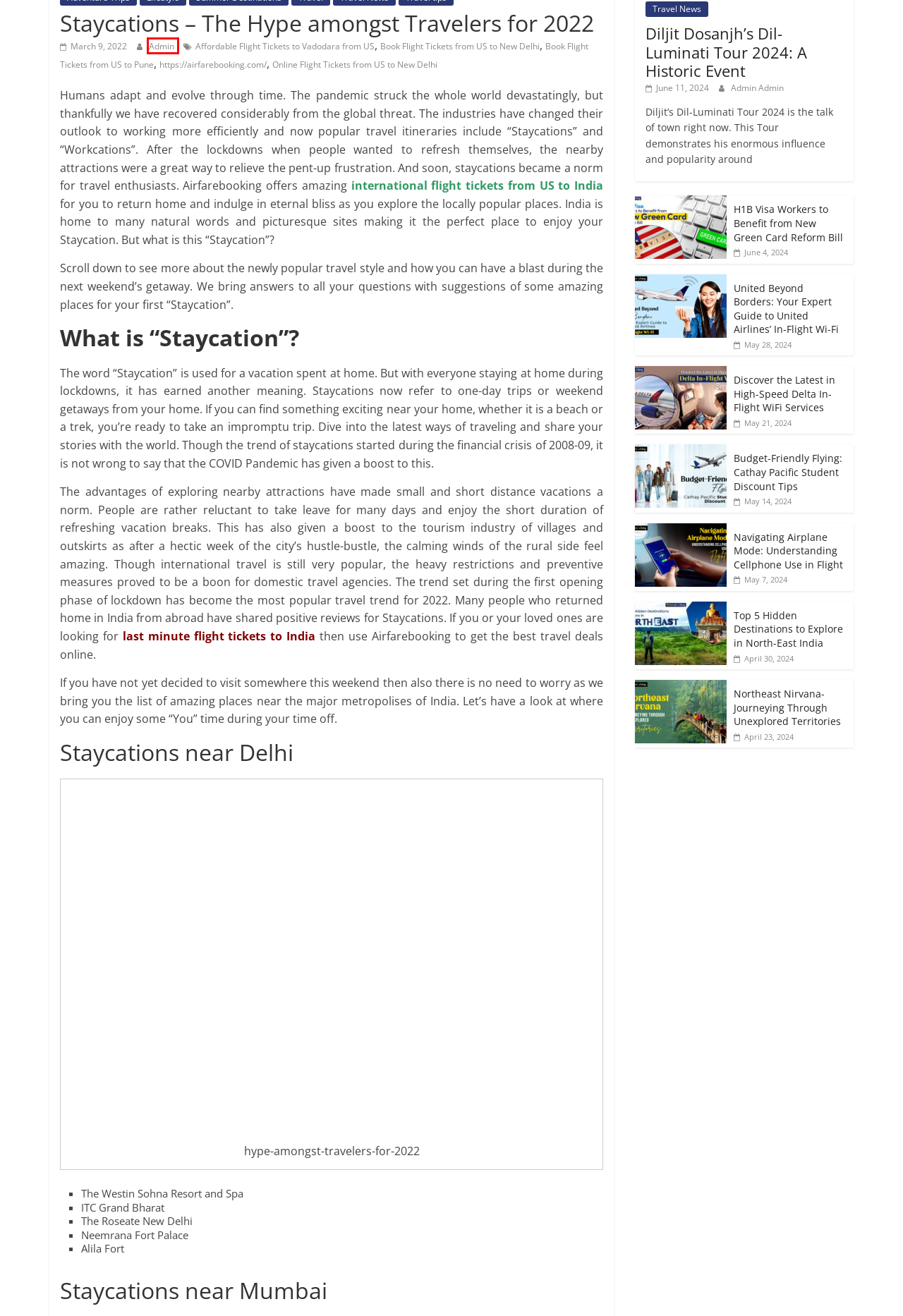Review the screenshot of a webpage that includes a red bounding box. Choose the webpage description that best matches the new webpage displayed after clicking the element within the bounding box. Here are the candidates:
A. Admin Admin, Author at AirfareBooking
B. Northeast Nirvana- Journeying Through Unexplored Territories - AirfareBooking
C. Admin, Author at AirfareBooking
D. Online Flight Tickets from US to New Delhi Archives - AirfareBooking
E. Book Cheap International Flight Tickets from Canada to India
F. Book Flight Tickets from US to Pune Archives - AirfareBooking
G. H1B Visa Workers to Benefit from New Green Card Reform Bill - AirfareBooking
H. Top 5 Hidden Destinations to Explore in North-East India - AirfareBooking

C